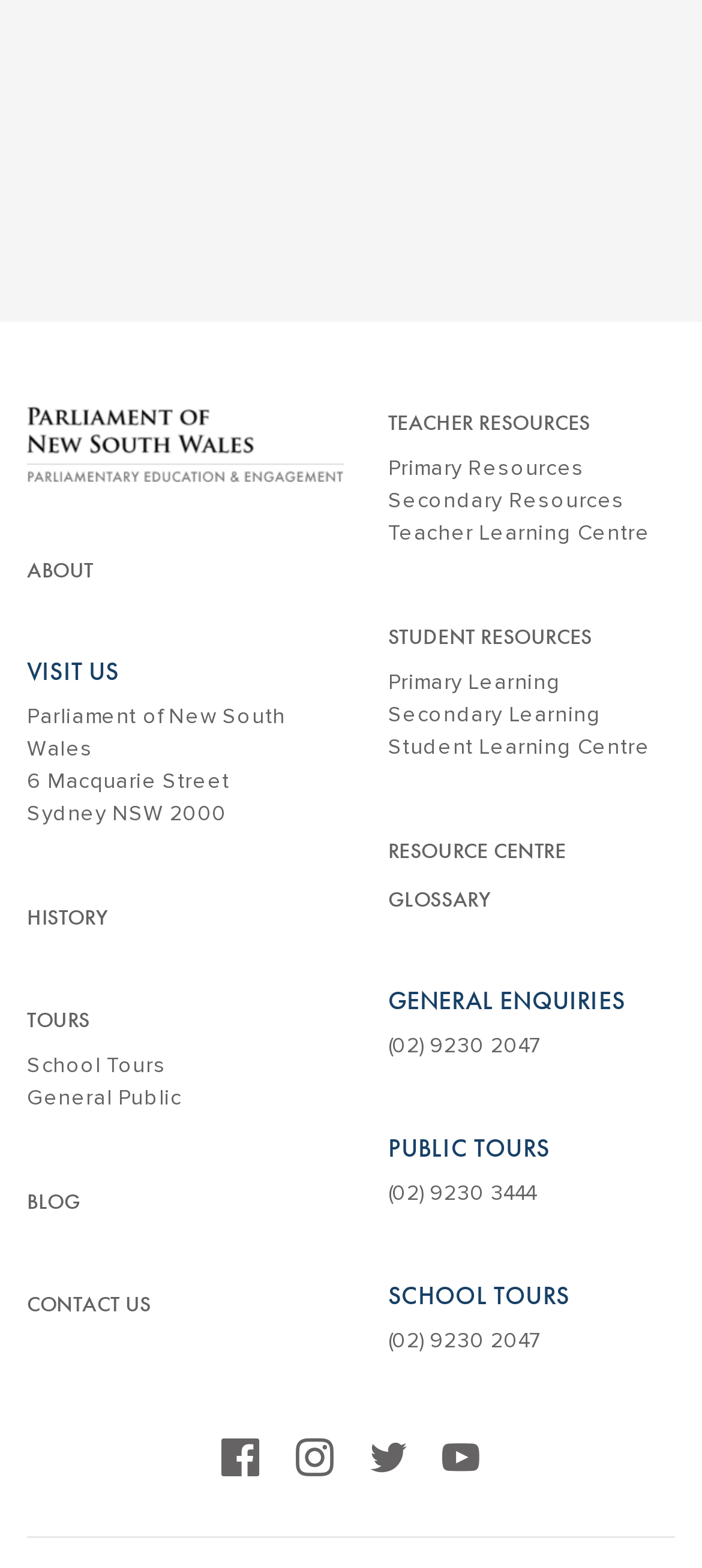Identify the bounding box for the UI element specified in this description: "Student Learning Centre". The coordinates must be four float numbers between 0 and 1, formatted as [left, top, right, bottom].

[0.553, 0.468, 0.926, 0.485]